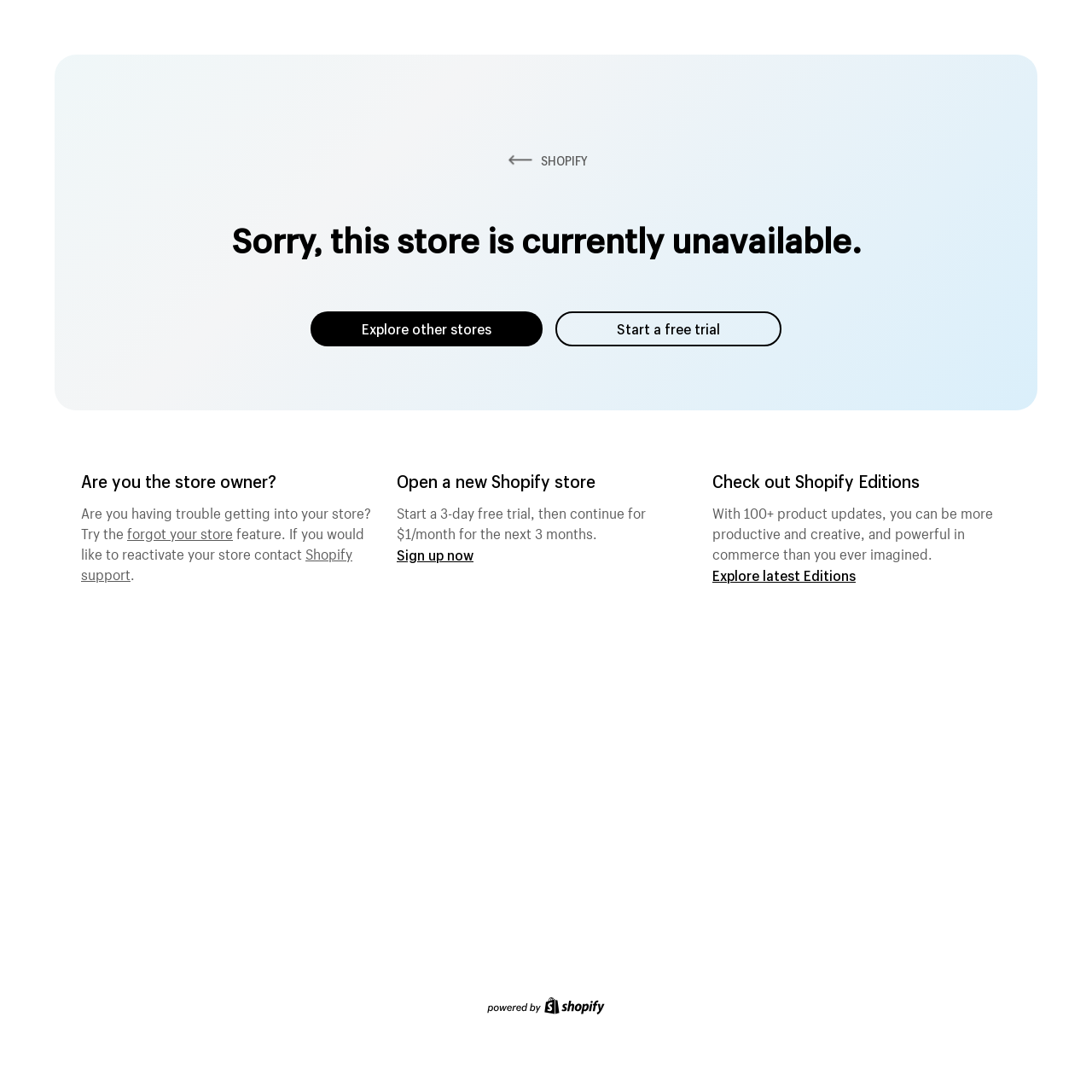What is the name of the ecommerce platform?
Please give a well-detailed answer to the question.

The name of the ecommerce platform is Shopify, which is mentioned in the link 'SHOPIFY' at the top of the webpage.